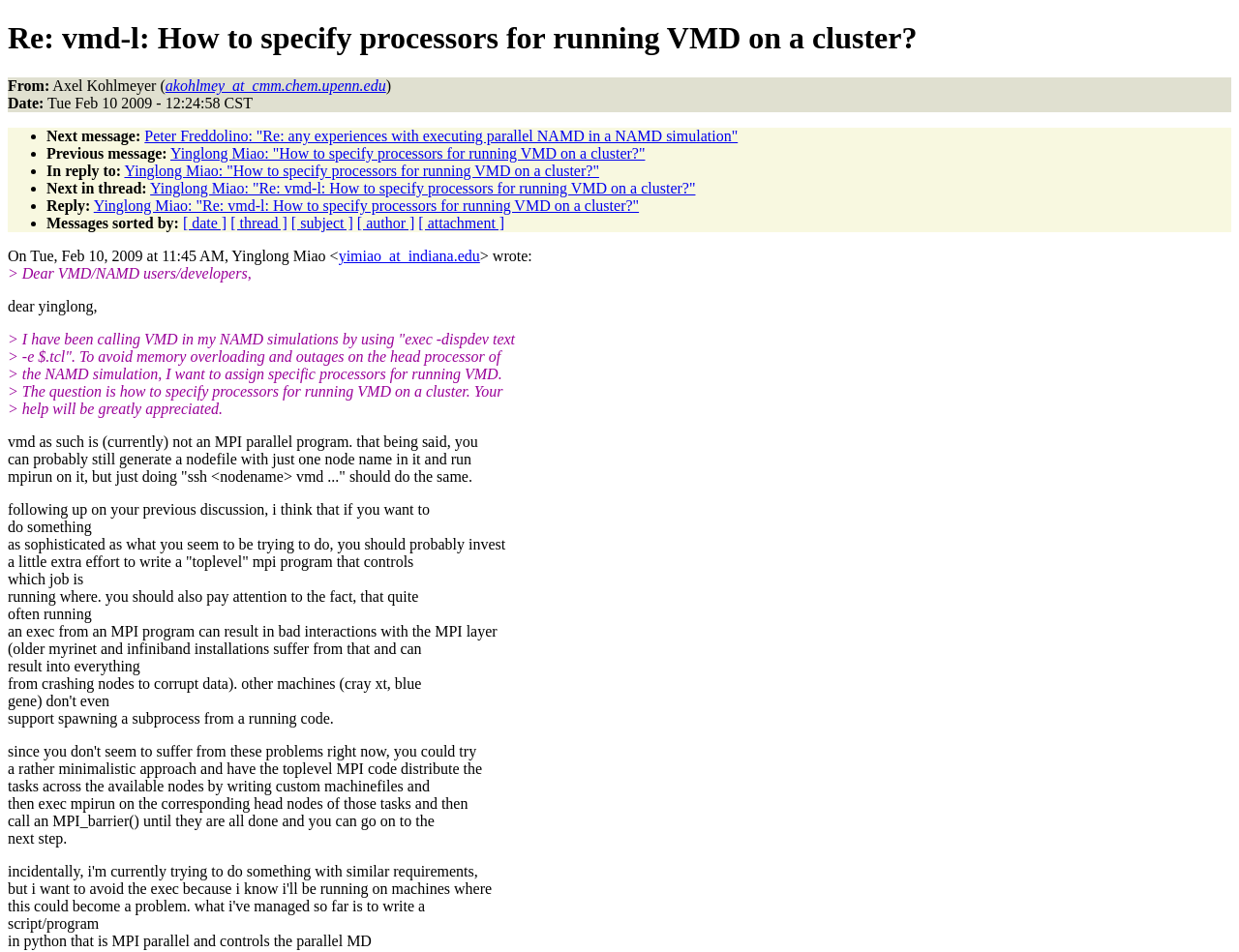Please find the bounding box coordinates of the element that you should click to achieve the following instruction: "Check the date of the message". The coordinates should be presented as four float numbers between 0 and 1: [left, top, right, bottom].

[0.035, 0.099, 0.204, 0.117]